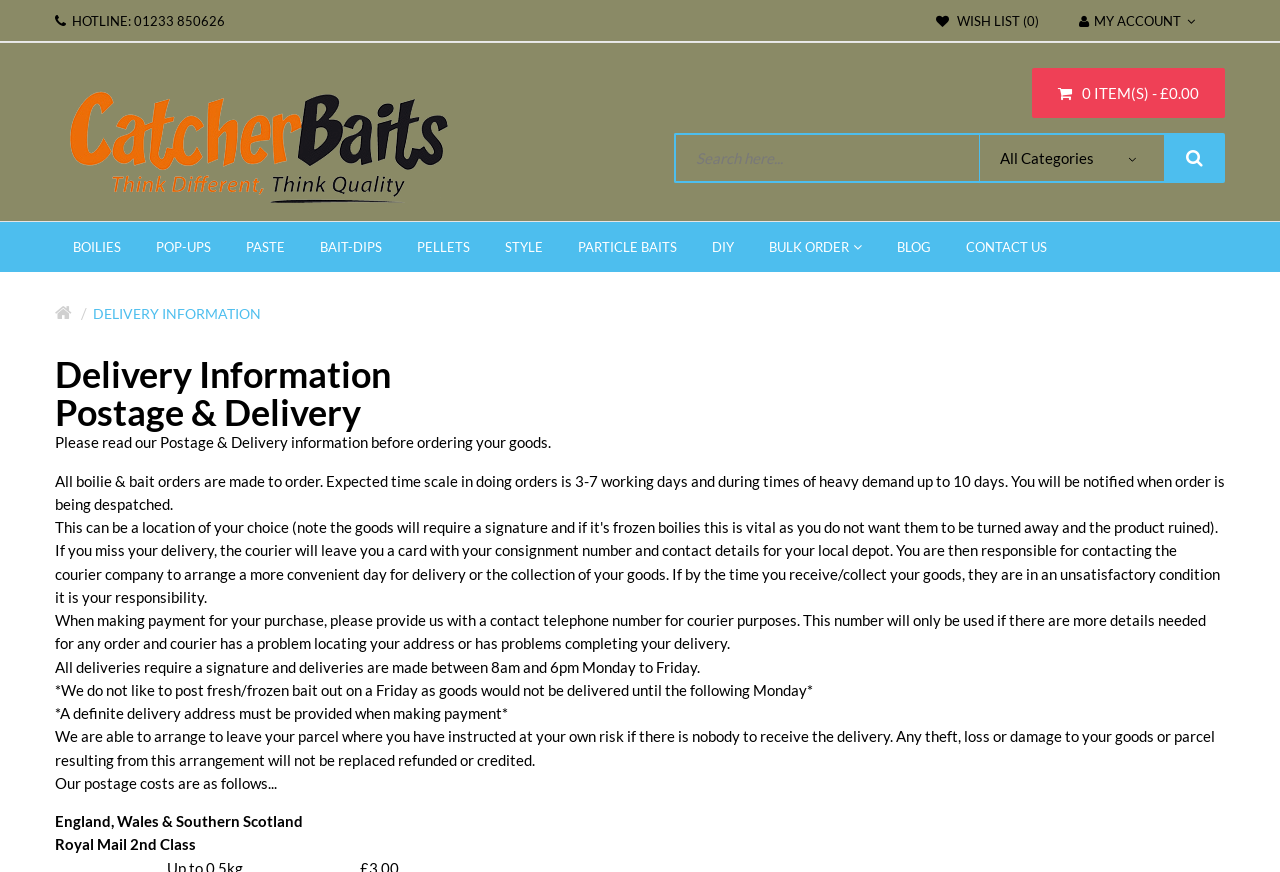Refer to the image and provide a thorough answer to this question:
What is the purpose of the search box?

The search box is located in the layout table element, and it has a placeholder text 'Search here...'. This suggests that the search box is used to search for products on the website.